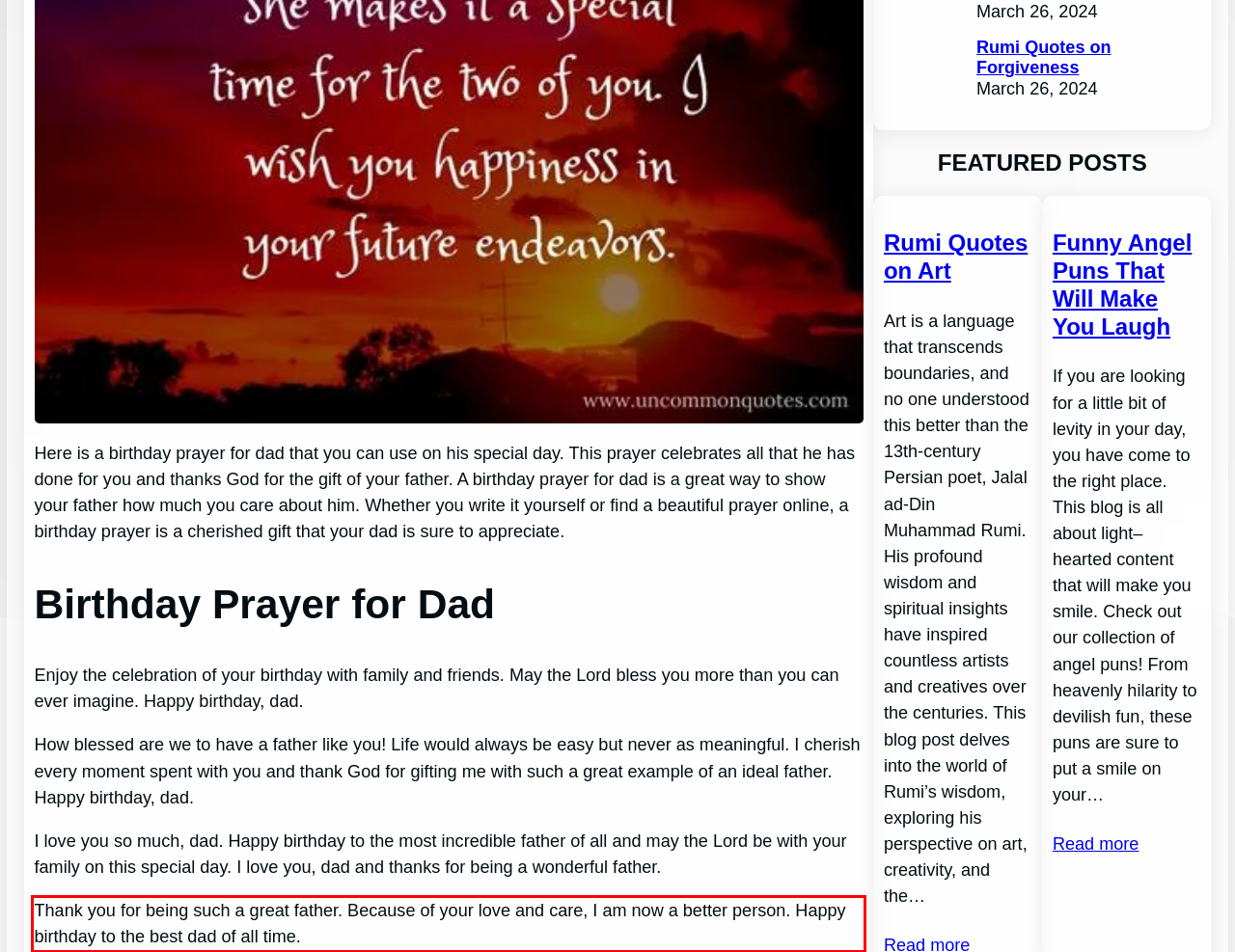Please perform OCR on the text within the red rectangle in the webpage screenshot and return the text content.

Thank you for being such a great father. Because of your love and care, I am now a better person. Happy birthday to the best dad of all time.